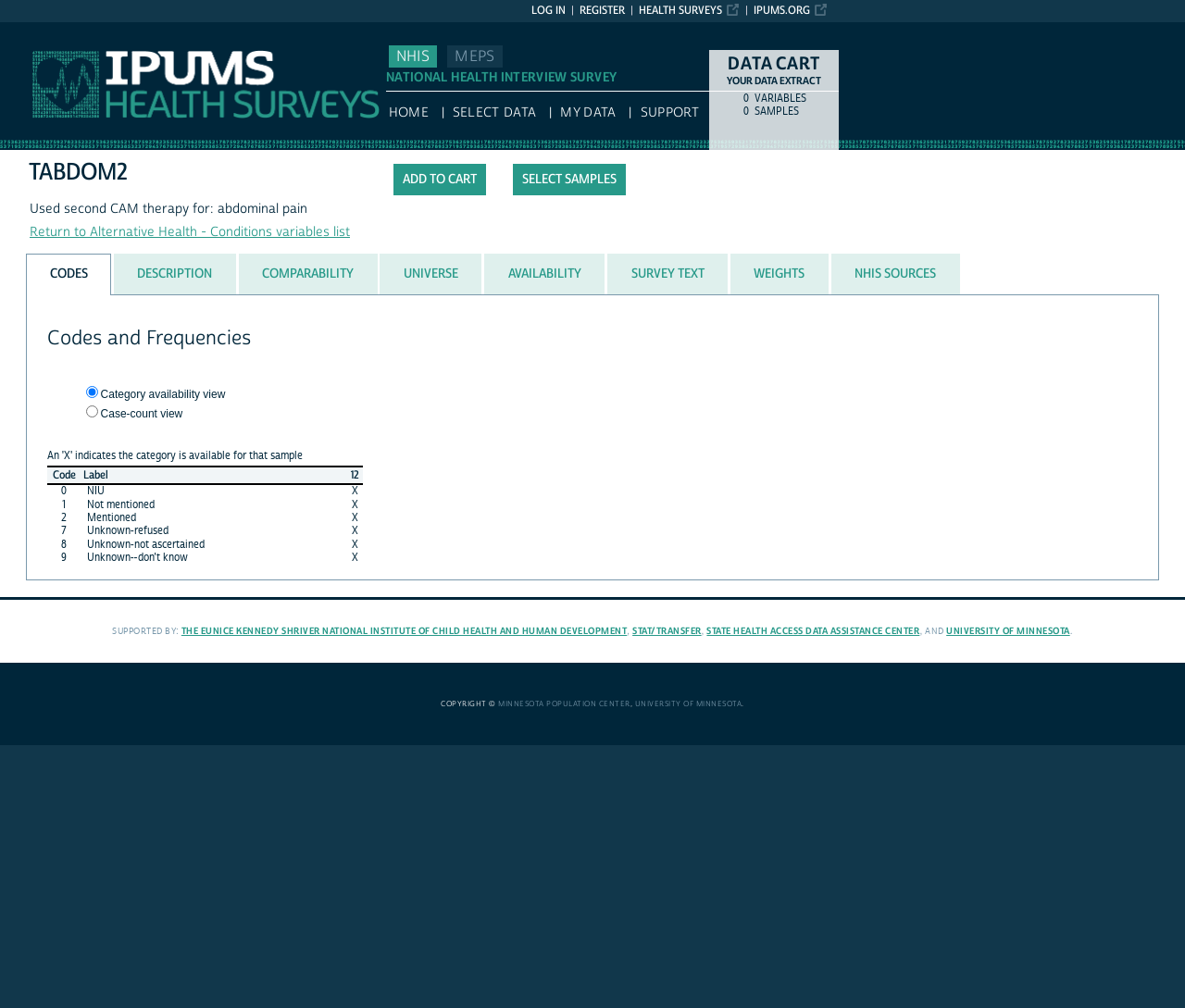What is the label of the first row in the table?
Can you give a detailed and elaborate answer to the question?

I found the answer by looking at the table element and finding the first row, which has a gridcell with the text 'NIU' at coordinates [0.068, 0.48, 0.293, 0.495].